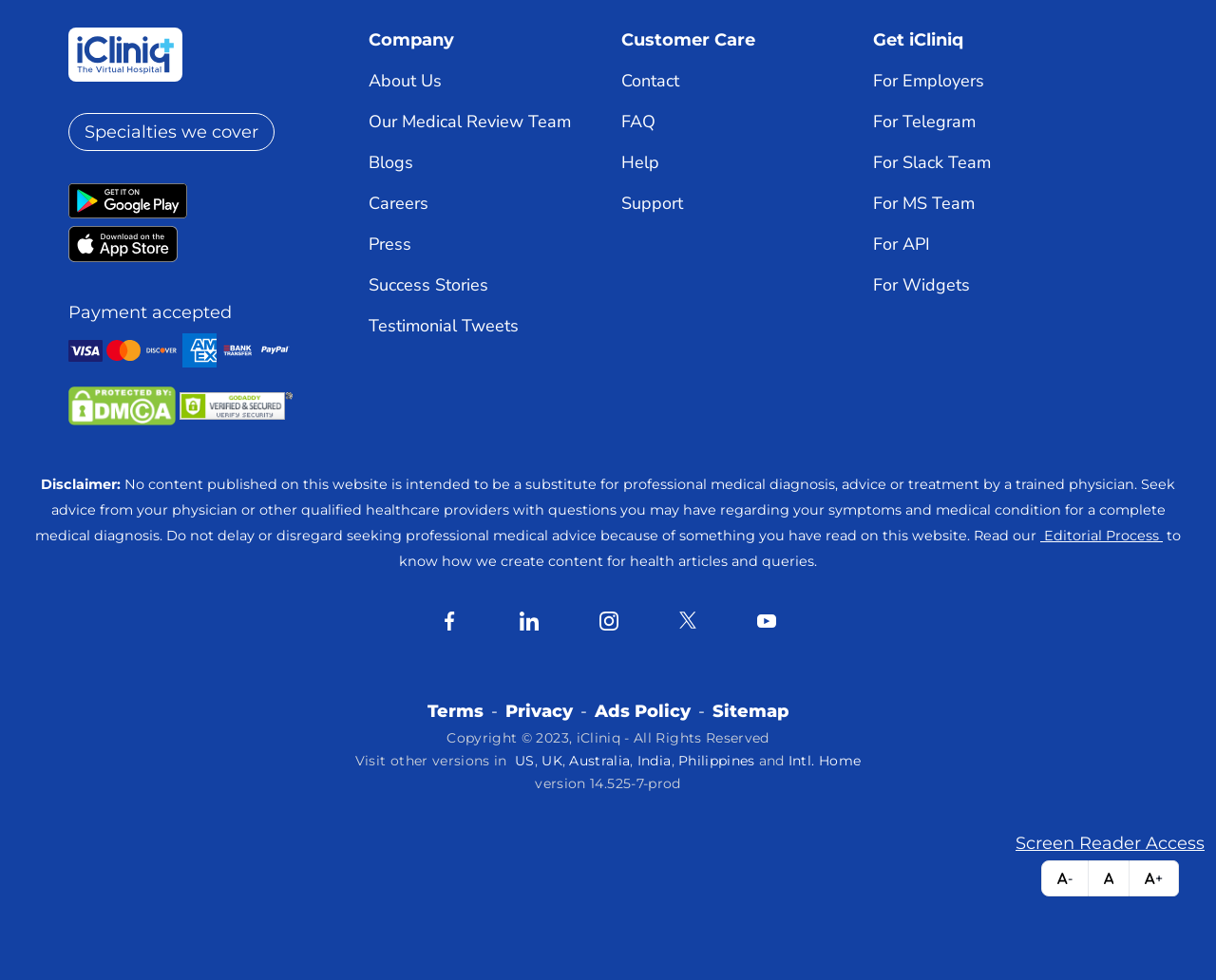What is the disclaimer about?
Please give a detailed and elaborate explanation in response to the question.

The disclaimer is located at the bottom of the webpage, and it states that the content on the website is not intended to be a substitute for professional medical diagnosis, advice, or treatment, and that users should seek advice from their physicians or qualified healthcare providers for a complete medical diagnosis.